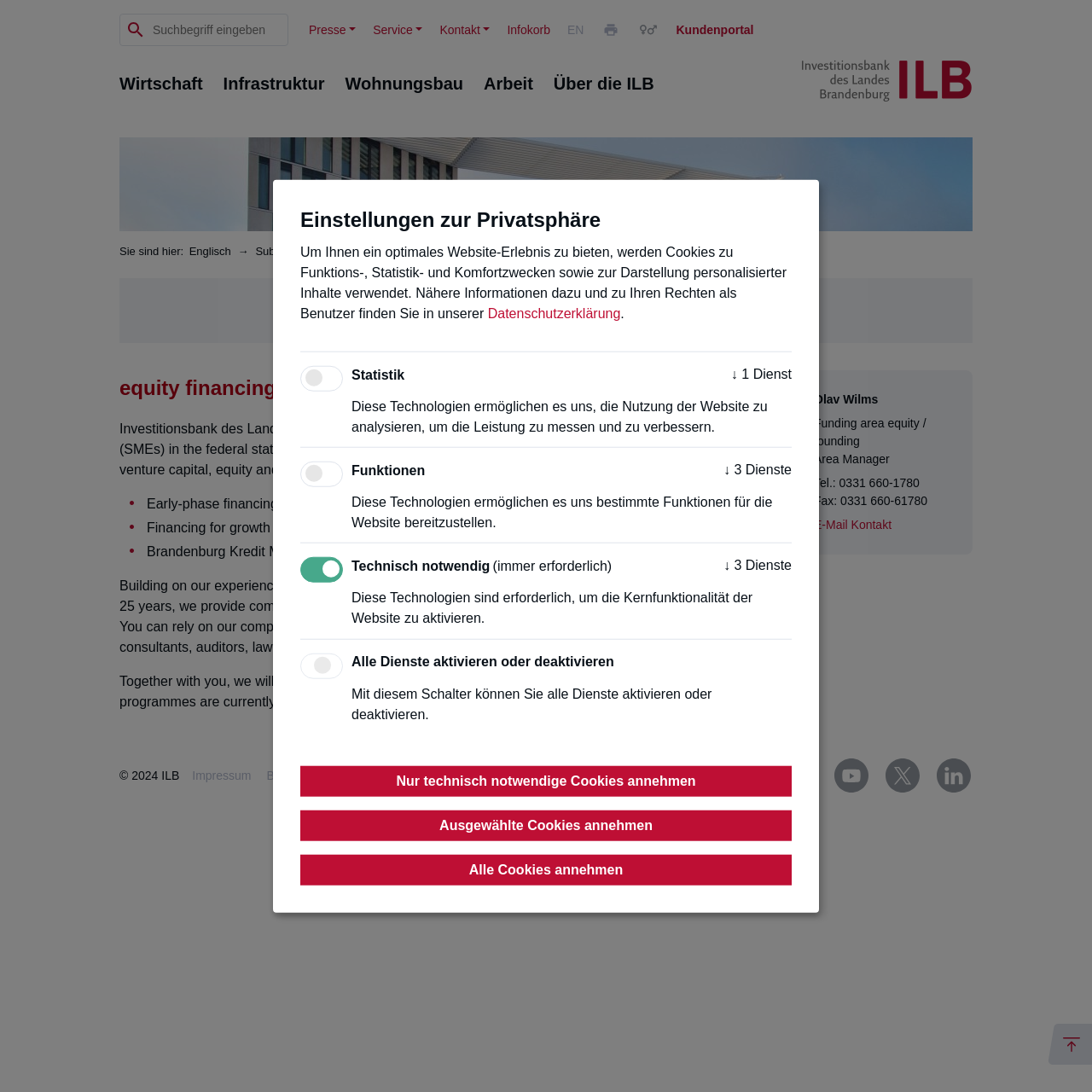Find the bounding box coordinates corresponding to the UI element with the description: "Ausgewählte Cookies annehmen". The coordinates should be formatted as [left, top, right, bottom], with values as floats between 0 and 1.

[0.275, 0.742, 0.725, 0.77]